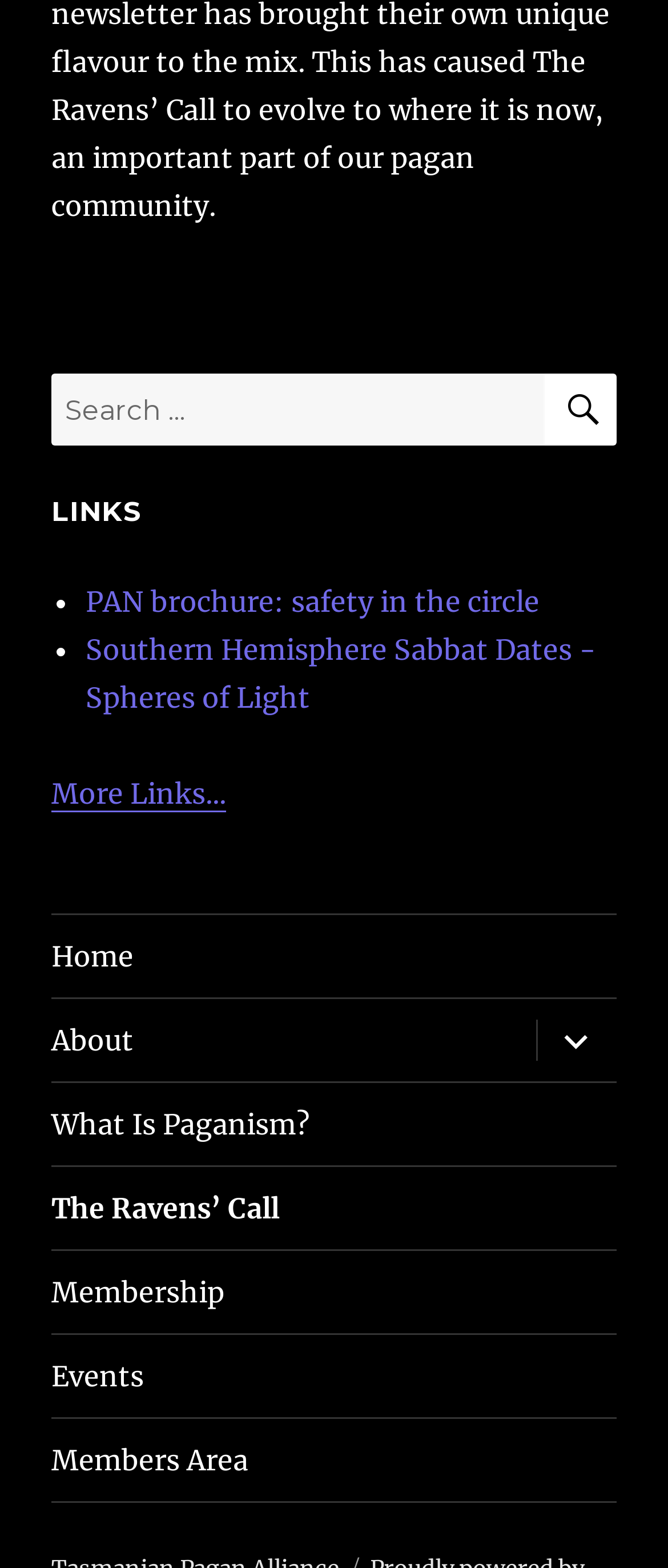Identify the bounding box coordinates of the section that should be clicked to achieve the task described: "Expand child menu".

[0.8, 0.637, 0.923, 0.69]